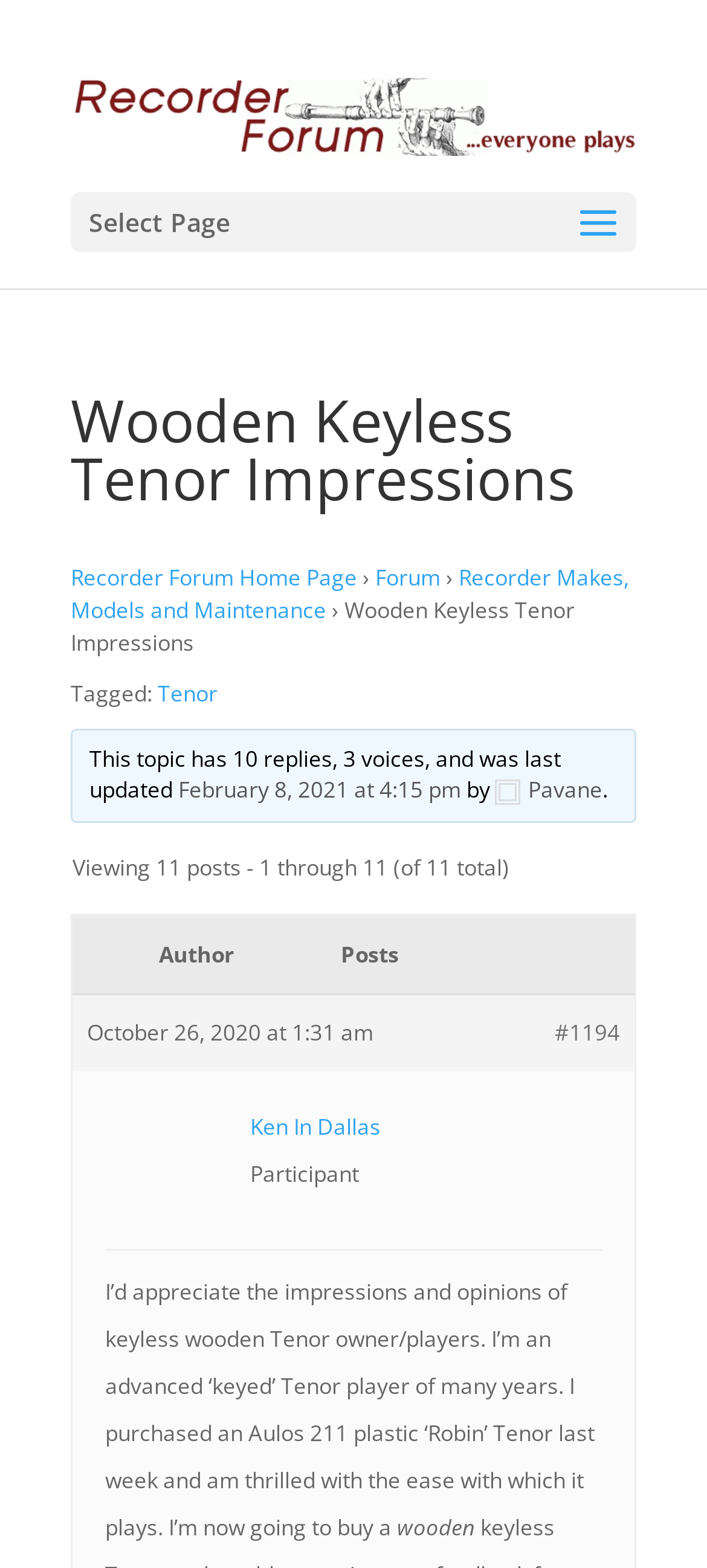How many replies are in this topic?
Provide a comprehensive and detailed answer to the question.

I found the answer by looking at the text 'This topic has 10 replies, 3 voices, and was last updated' which indicates the number of replies in this topic.